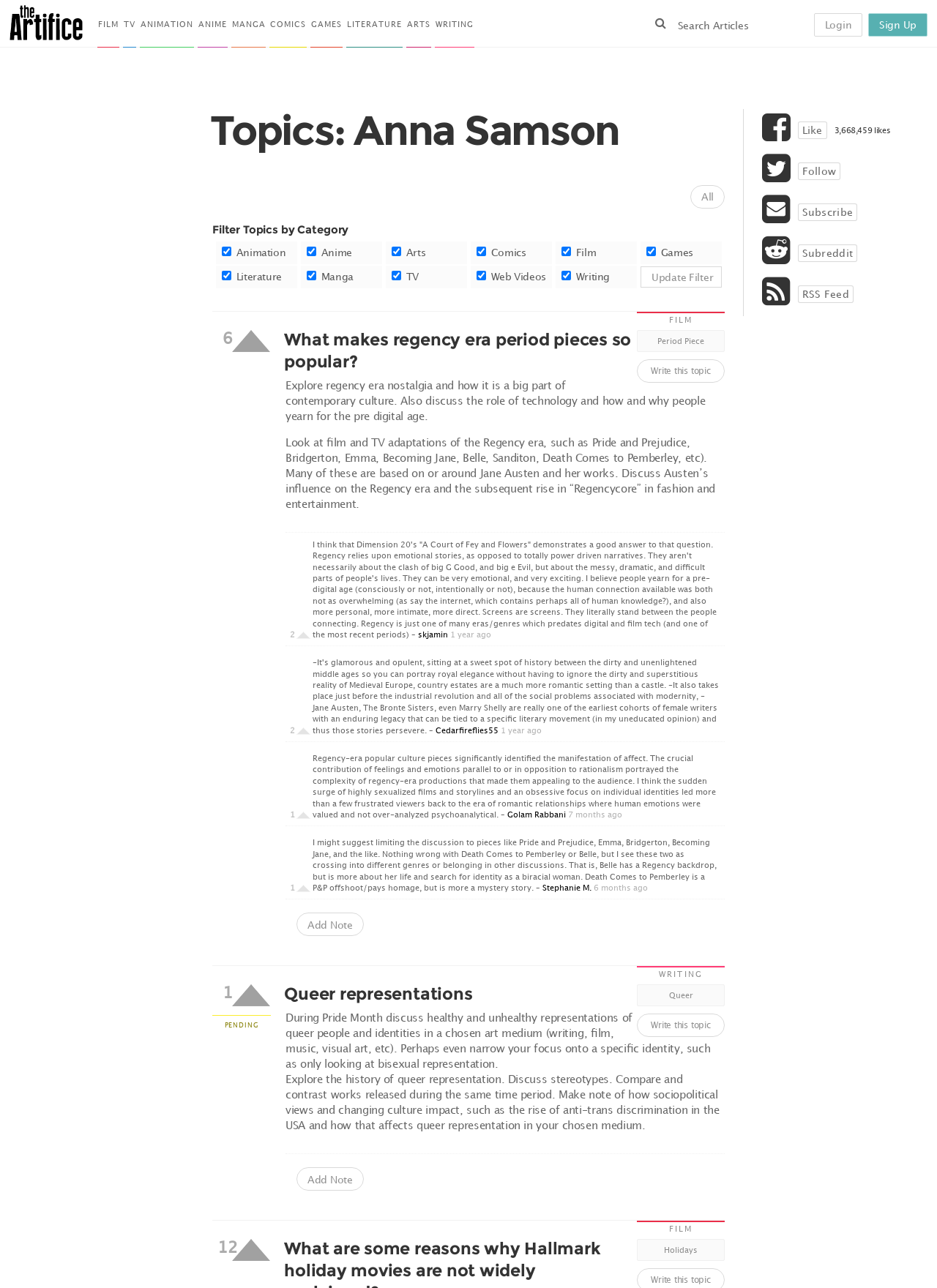Please provide a brief answer to the following inquiry using a single word or phrase:
How many likes does the webpage have?

3,668,459